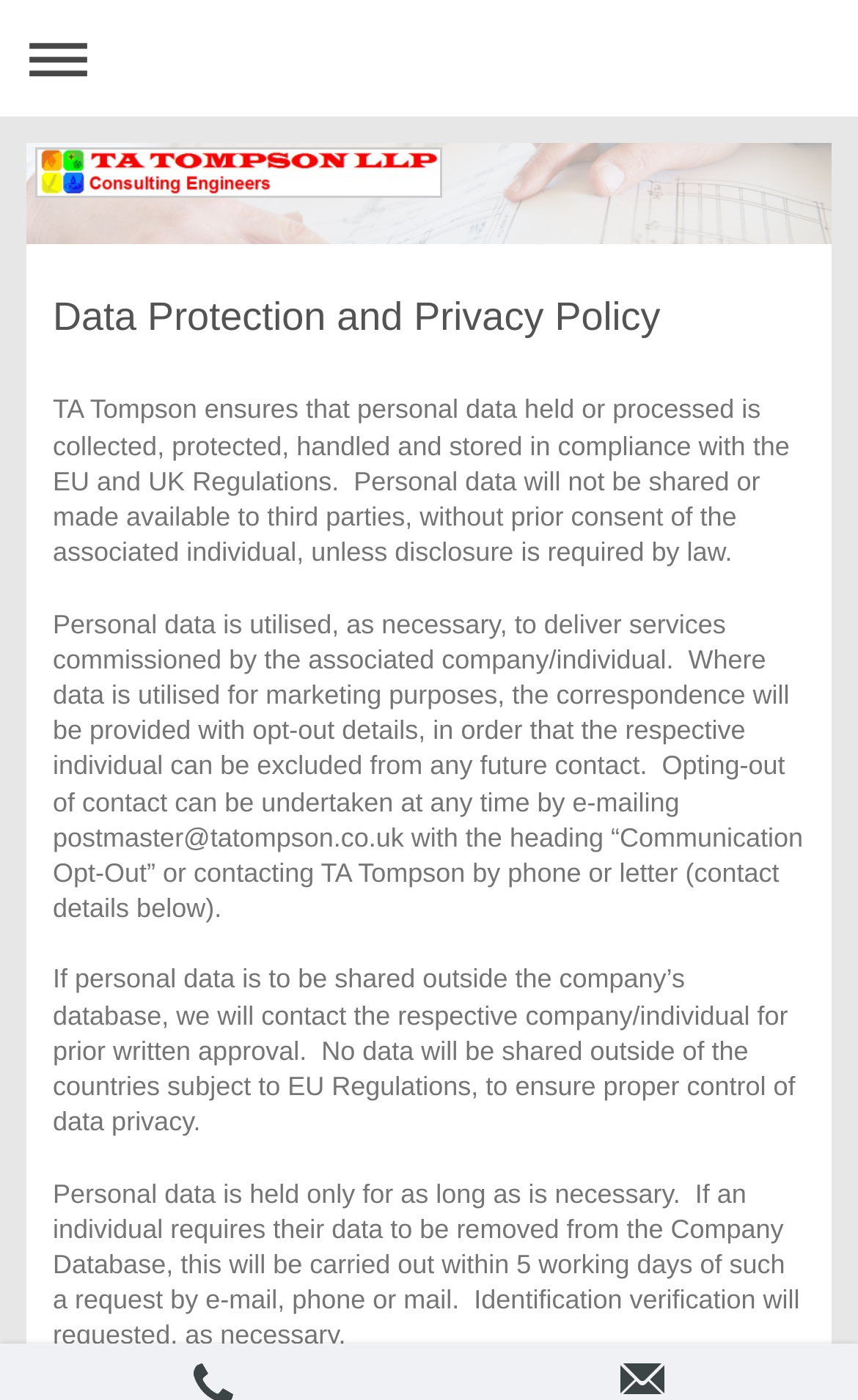How long is personal data held?
Use the screenshot to answer the question with a single word or phrase.

As long as necessary